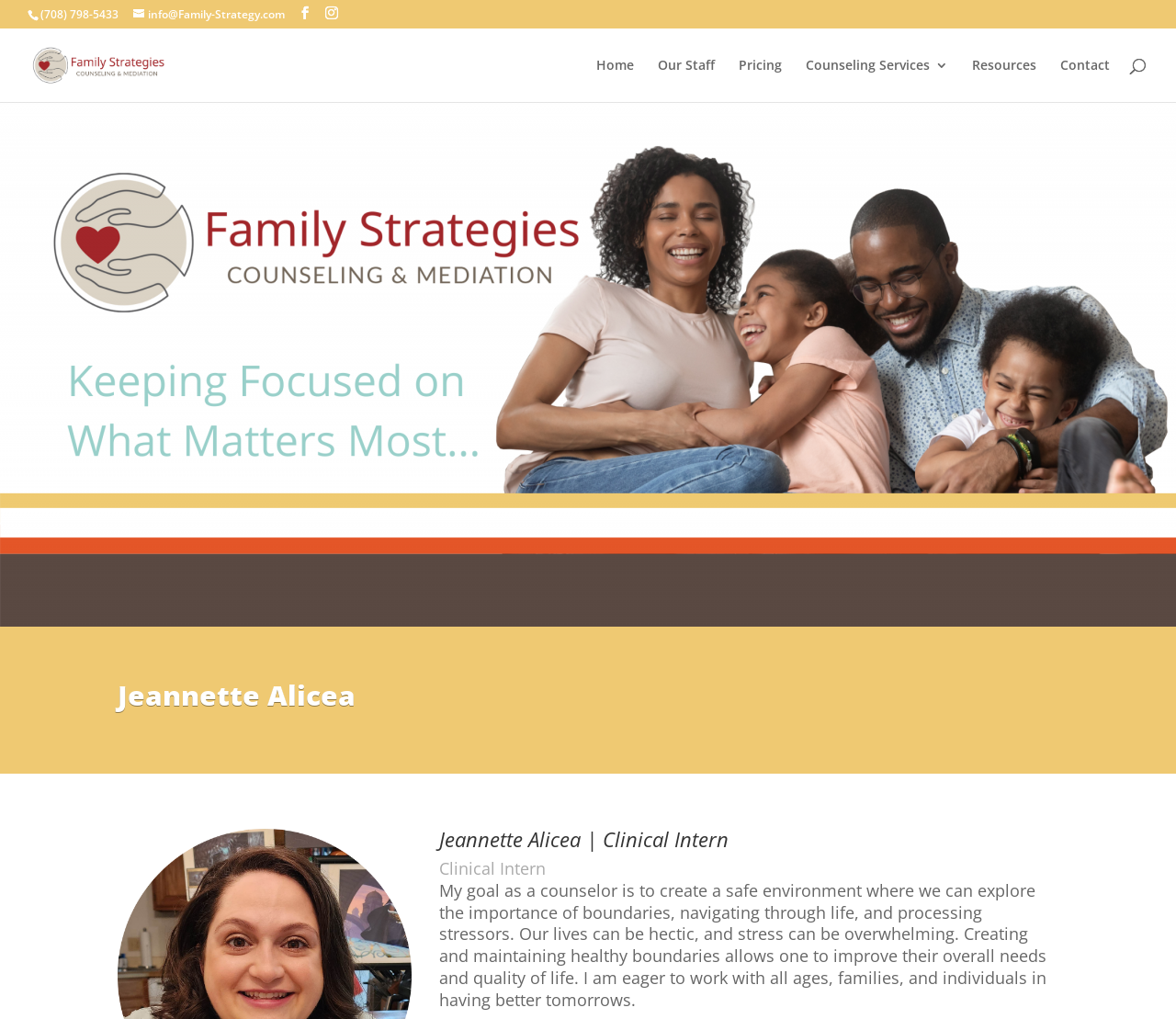Please determine the bounding box coordinates of the area that needs to be clicked to complete this task: 'View the home page'. The coordinates must be four float numbers between 0 and 1, formatted as [left, top, right, bottom].

[0.507, 0.058, 0.539, 0.1]